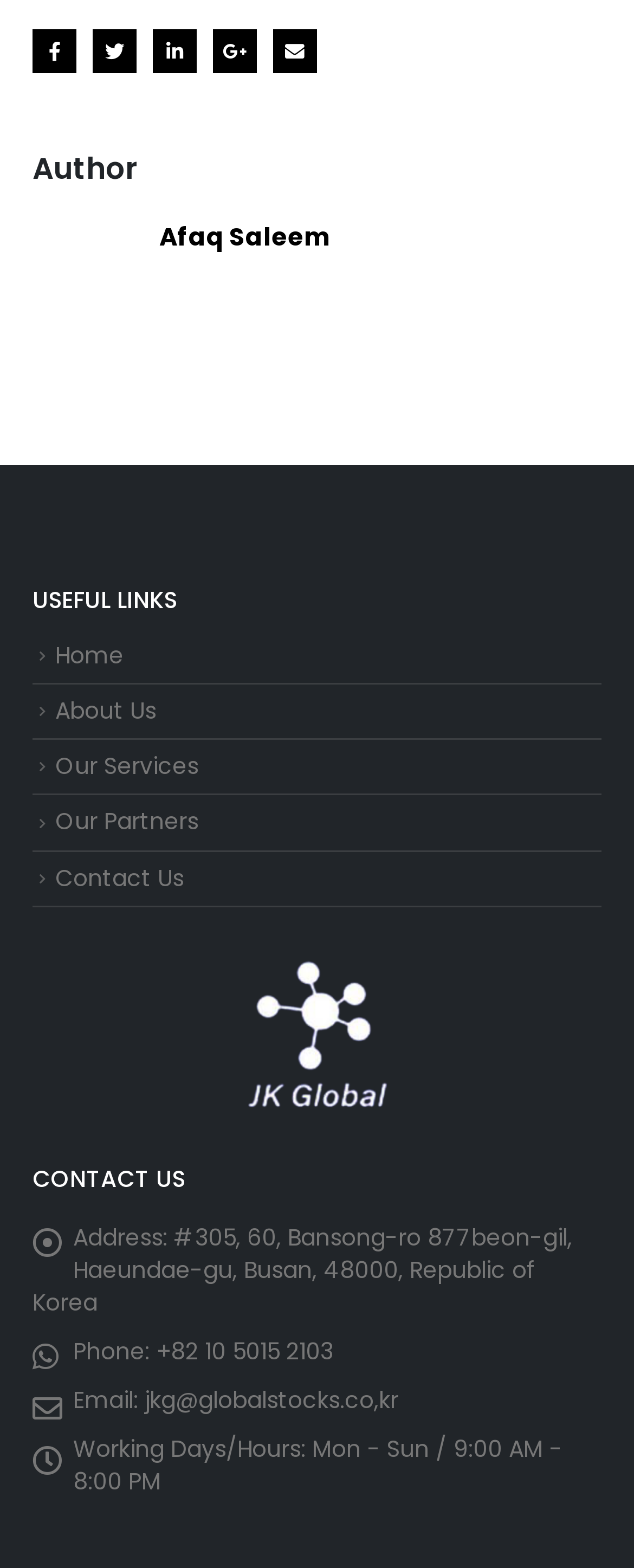Given the webpage screenshot and the description, determine the bounding box coordinates (top-left x, top-left y, bottom-right x, bottom-right y) that define the location of the UI element matching this description: Twitter

[0.146, 0.018, 0.216, 0.046]